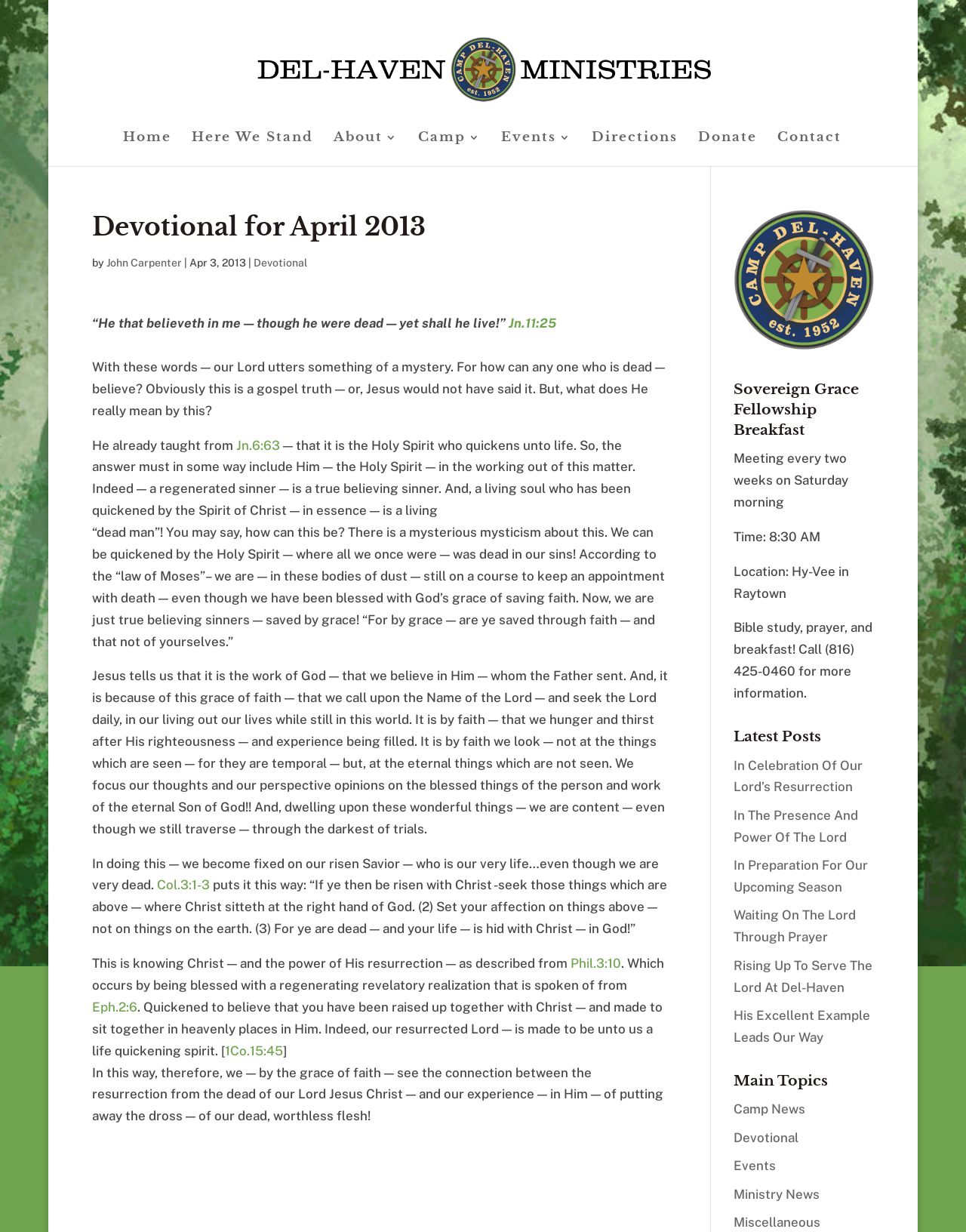What is the title of the devotional?
Please respond to the question with as much detail as possible.

The title of the devotional can be found in the article section of the webpage, which is 'Devotional for April 2013'.